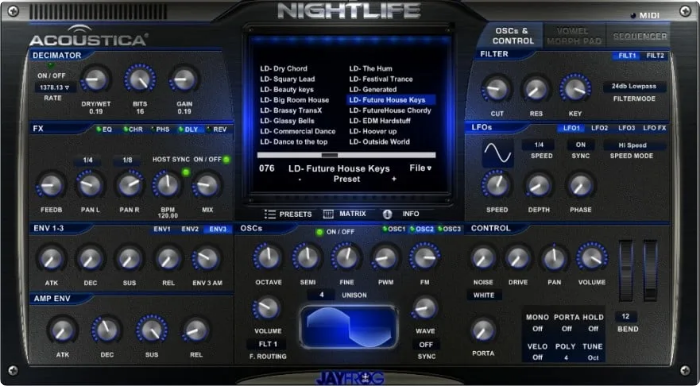Give a one-word or one-phrase response to the question:
What type of music is the synthesizer suitable for?

EDM, House, Tech House, Trance